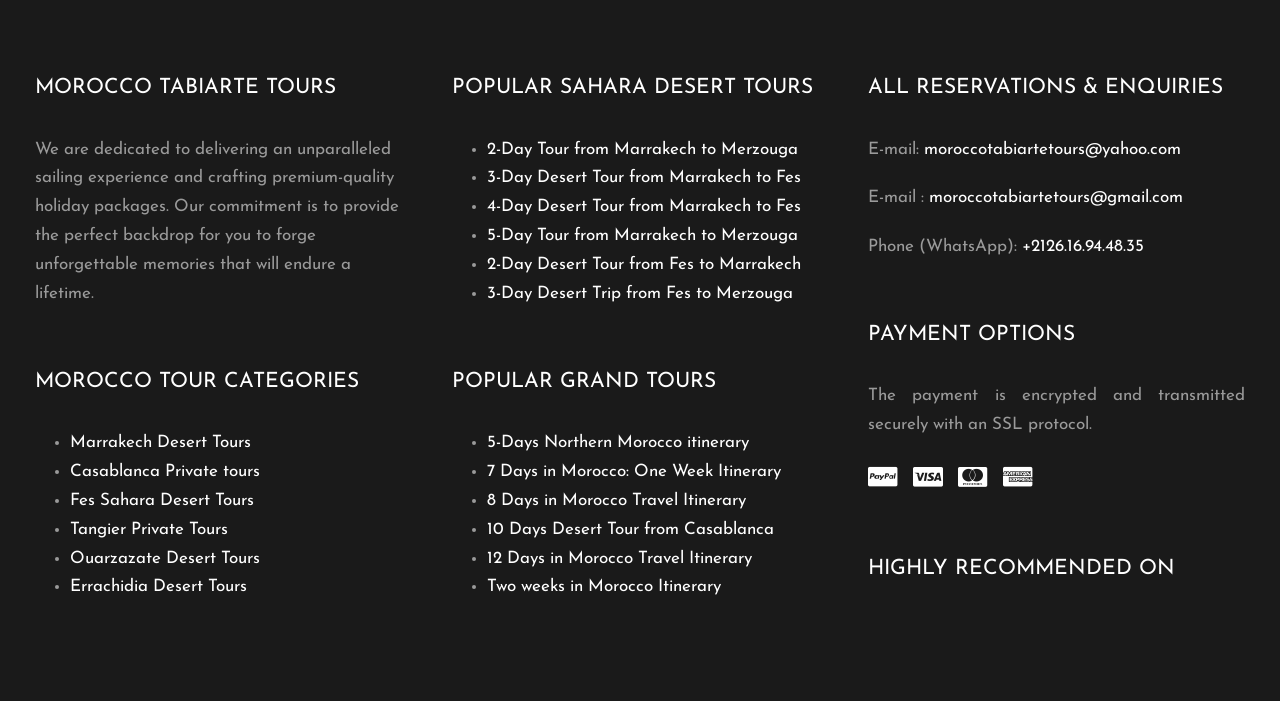Determine the bounding box coordinates of the element's region needed to click to follow the instruction: "View 5-Days Northern Morocco itinerary". Provide these coordinates as four float numbers between 0 and 1, formatted as [left, top, right, bottom].

[0.38, 0.619, 0.585, 0.643]